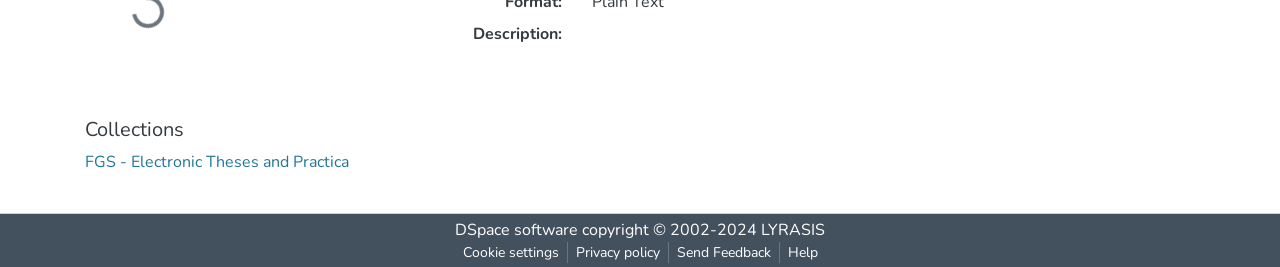What is the purpose of the 'Send Feedback' link? From the image, respond with a single word or brief phrase.

To send feedback